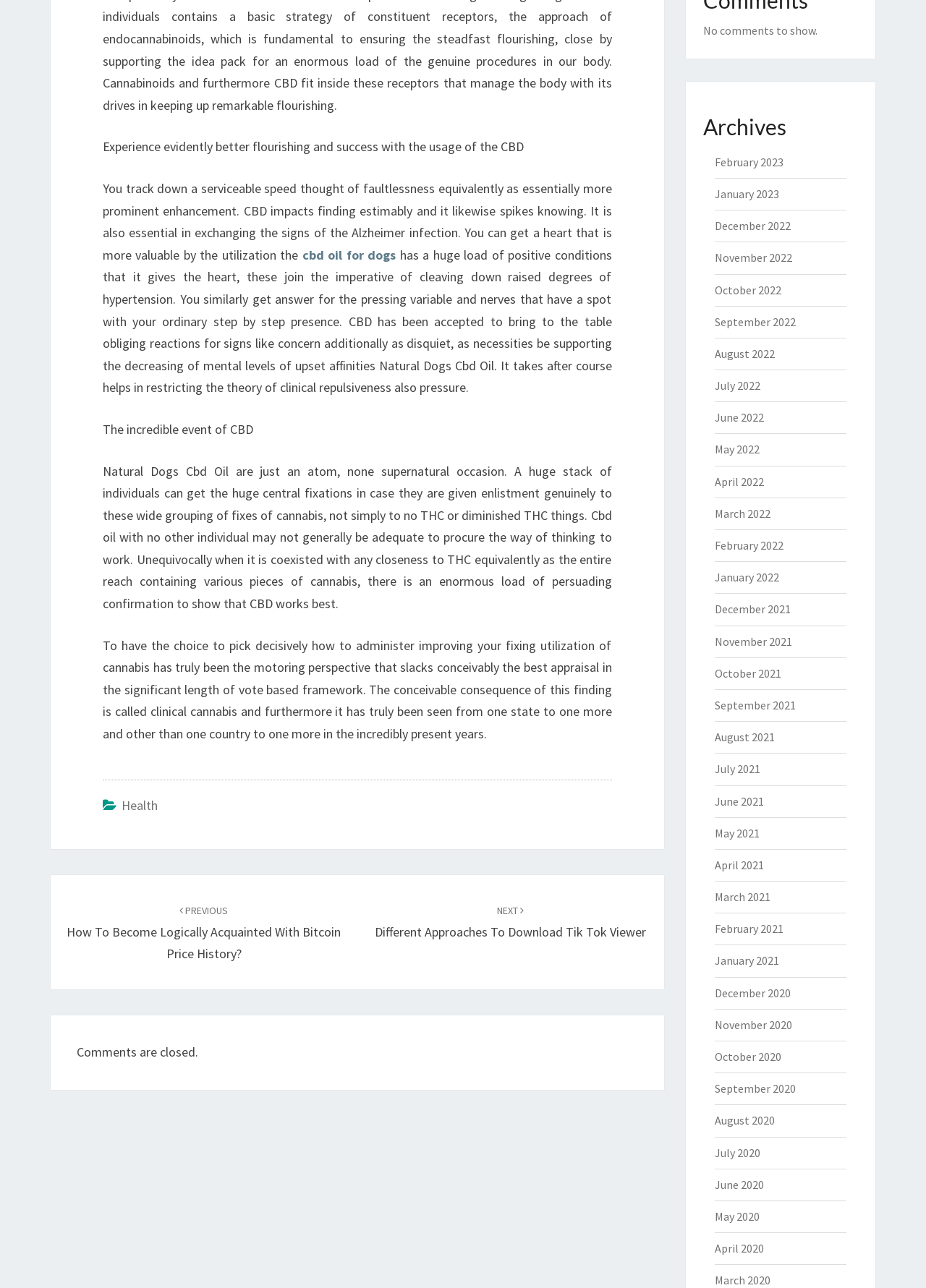What is the relationship between CBD and THC?
Answer the question using a single word or phrase, according to the image.

They work best together